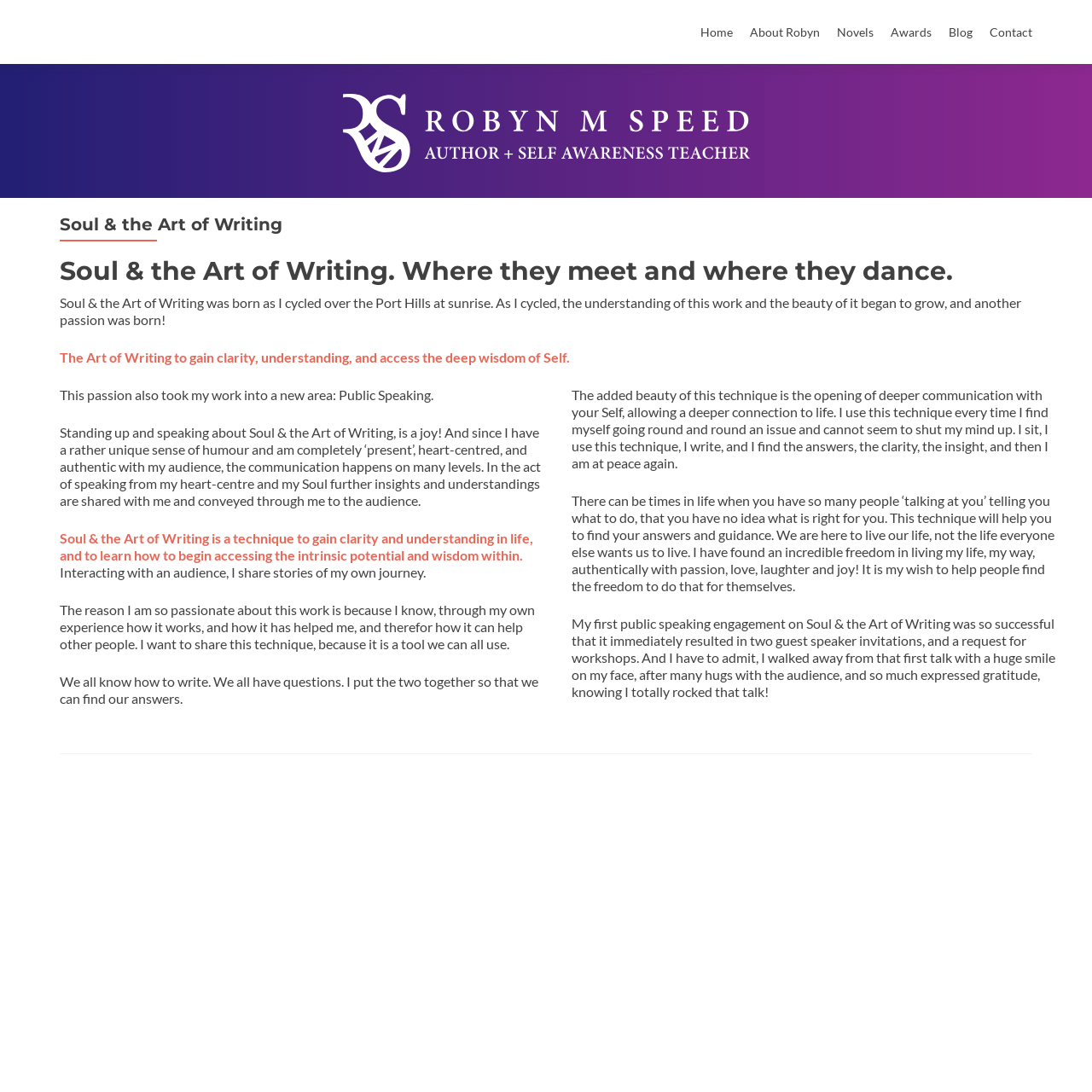What is the purpose of Soul & the Art of Writing?
Please analyze the image and answer the question with as much detail as possible.

The purpose of Soul & the Art of Writing is to gain clarity and understanding in life, and to learn how to begin accessing the intrinsic potential and wisdom within. It is a technique that the author has found helpful and wants to share with others.